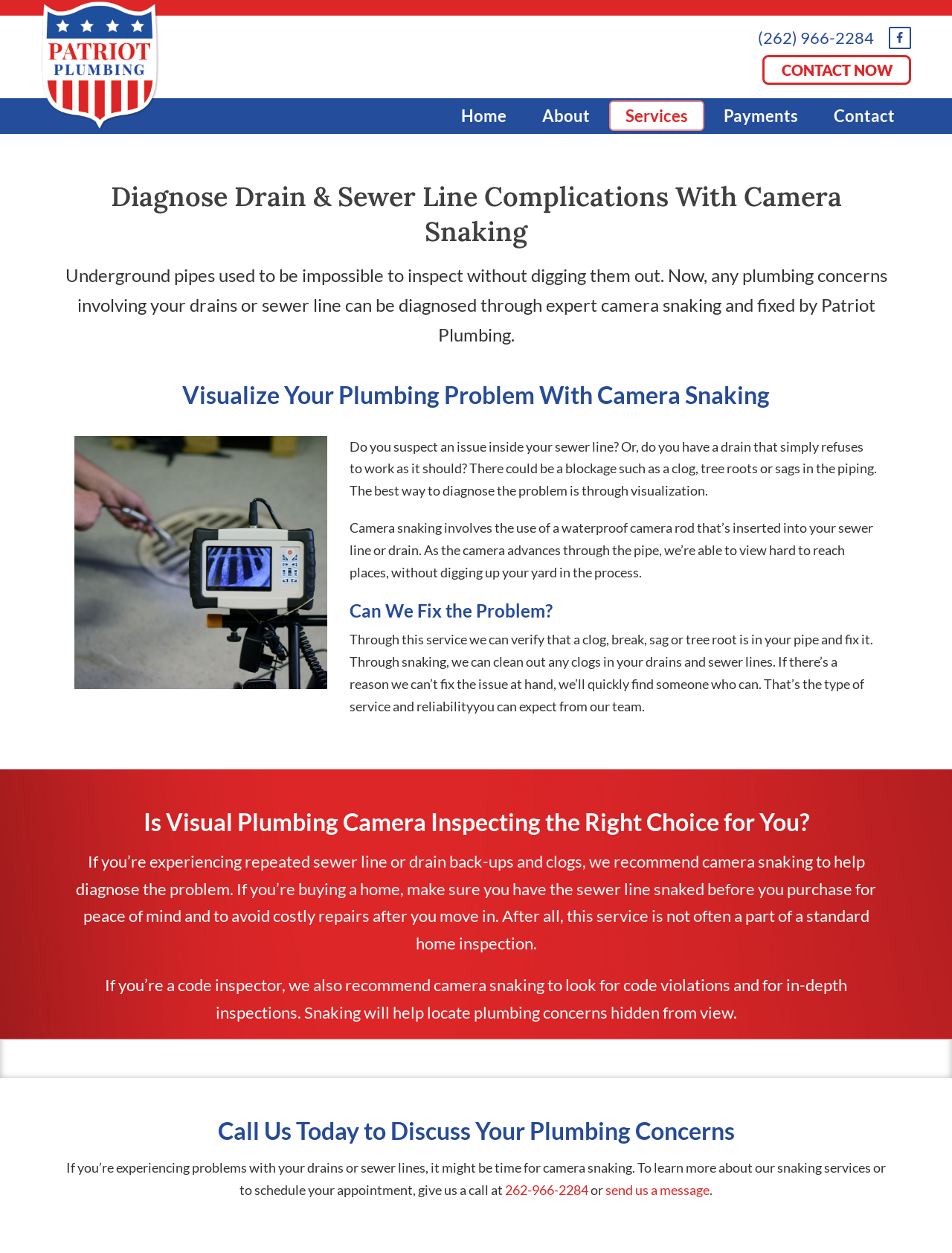Can you give a detailed response to the following question using the information from the image? What is the purpose of camera snaking?

I inferred this by reading the headings and text on the page, which mention using camera snaking to diagnose drain and sewer line complications, and to visualize plumbing problems.